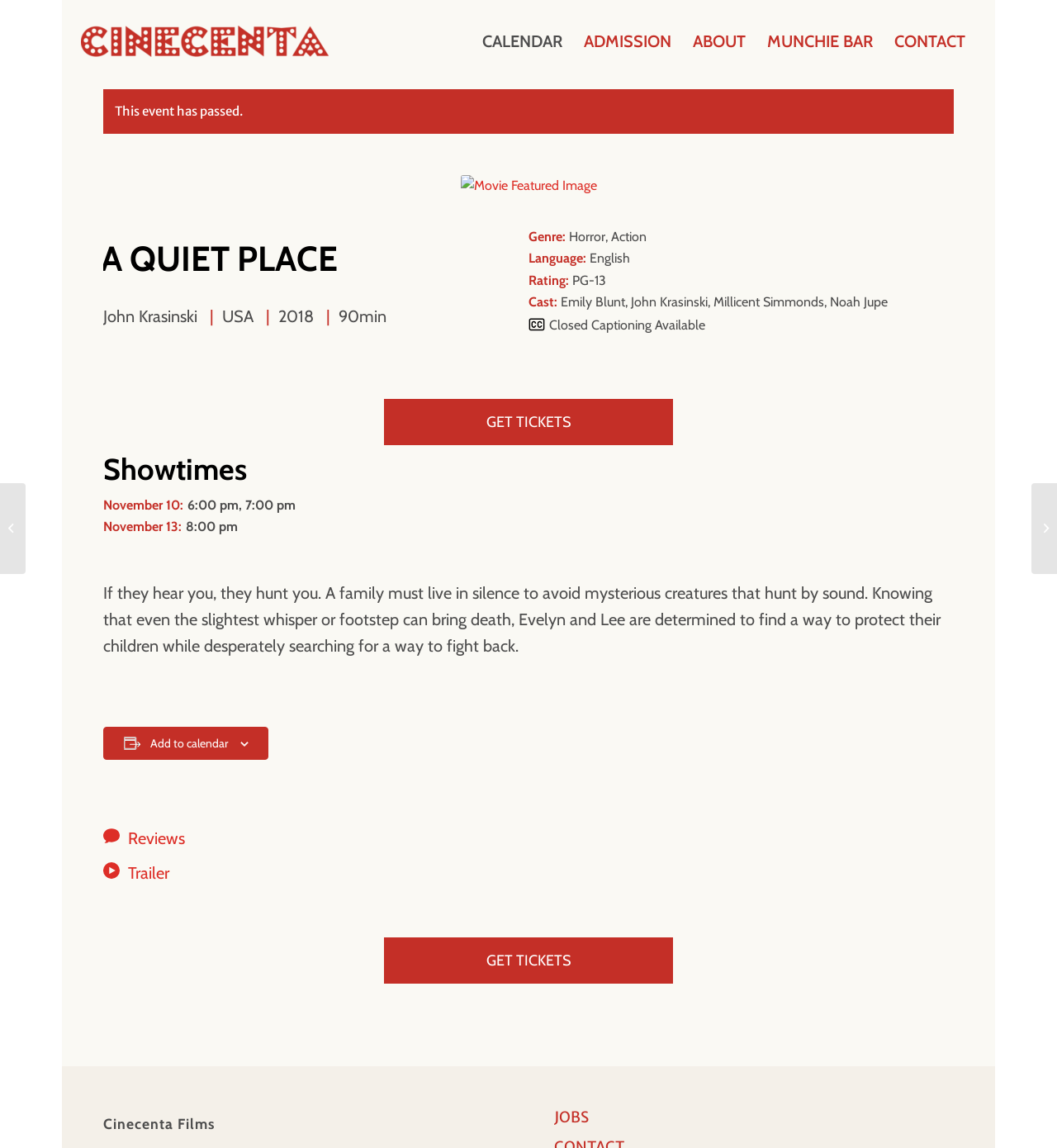Please specify the bounding box coordinates of the region to click in order to perform the following instruction: "Get tickets for the movie".

[0.363, 0.347, 0.637, 0.388]